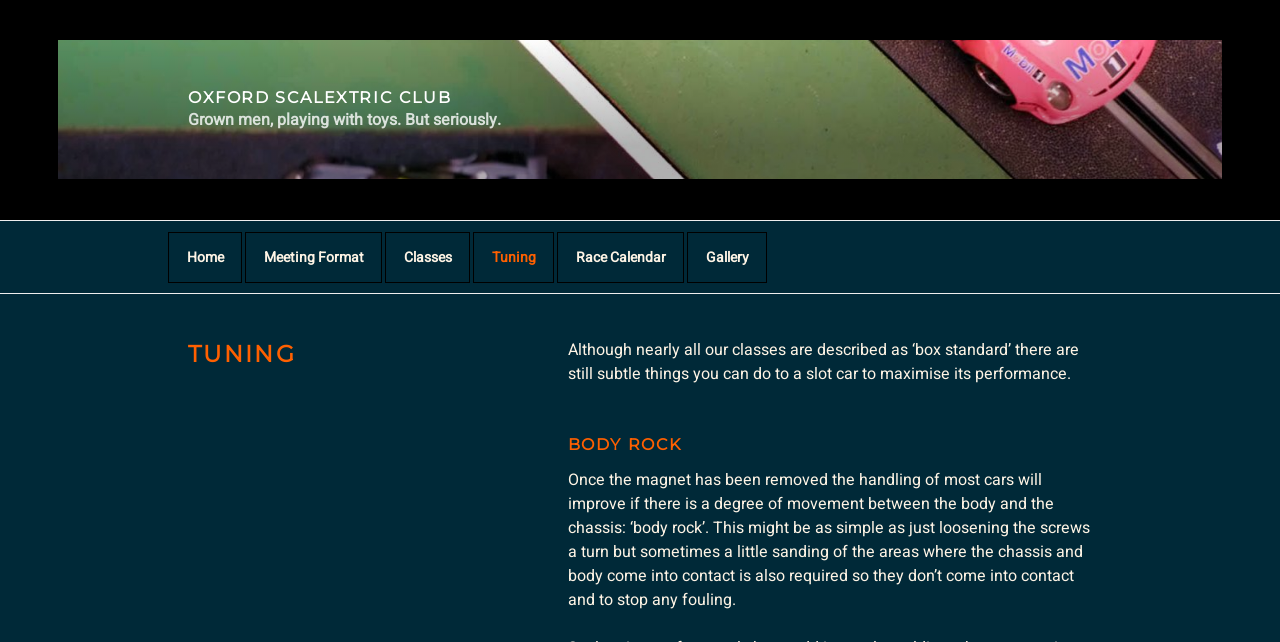Please provide a detailed answer to the question below based on the screenshot: 
What is the top menu item after 'Home'?

The top menu items can be found in the navigation element 'Top Menu' with bounding box coordinates [0.131, 0.361, 0.869, 0.44]. The second item in the menu is 'Meeting Format' with bounding box coordinates [0.191, 0.361, 0.298, 0.44].